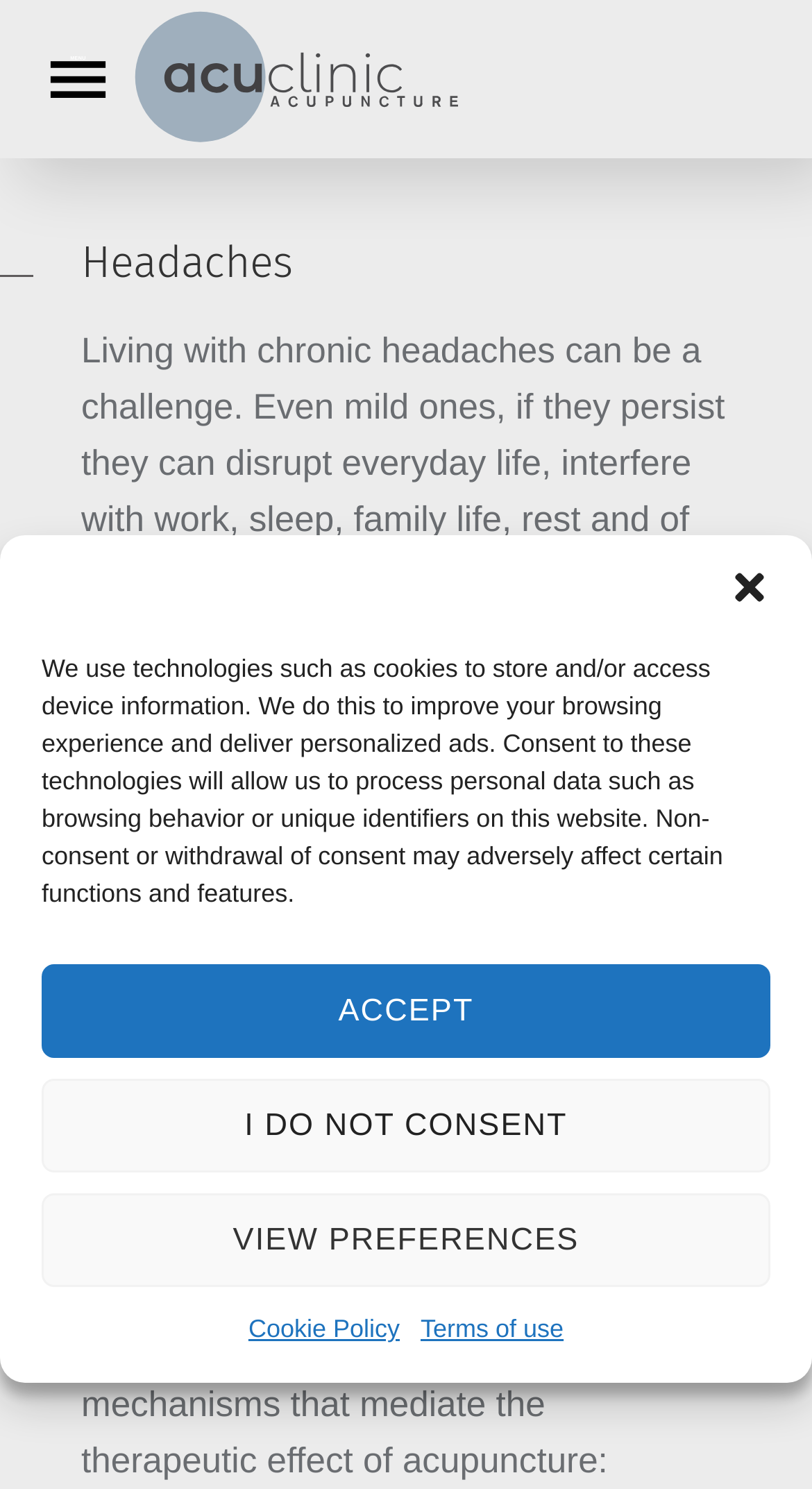How many buttons are there in the cookies consent management dialog?
Look at the image and construct a detailed response to the question.

I found the answer by looking at the 'Cookies Consent Management' dialog, which has 4 buttons: 'close-dialog', 'ACCEPT', 'I DO NOT CONSENT', and 'VIEW PREFERENCES'.